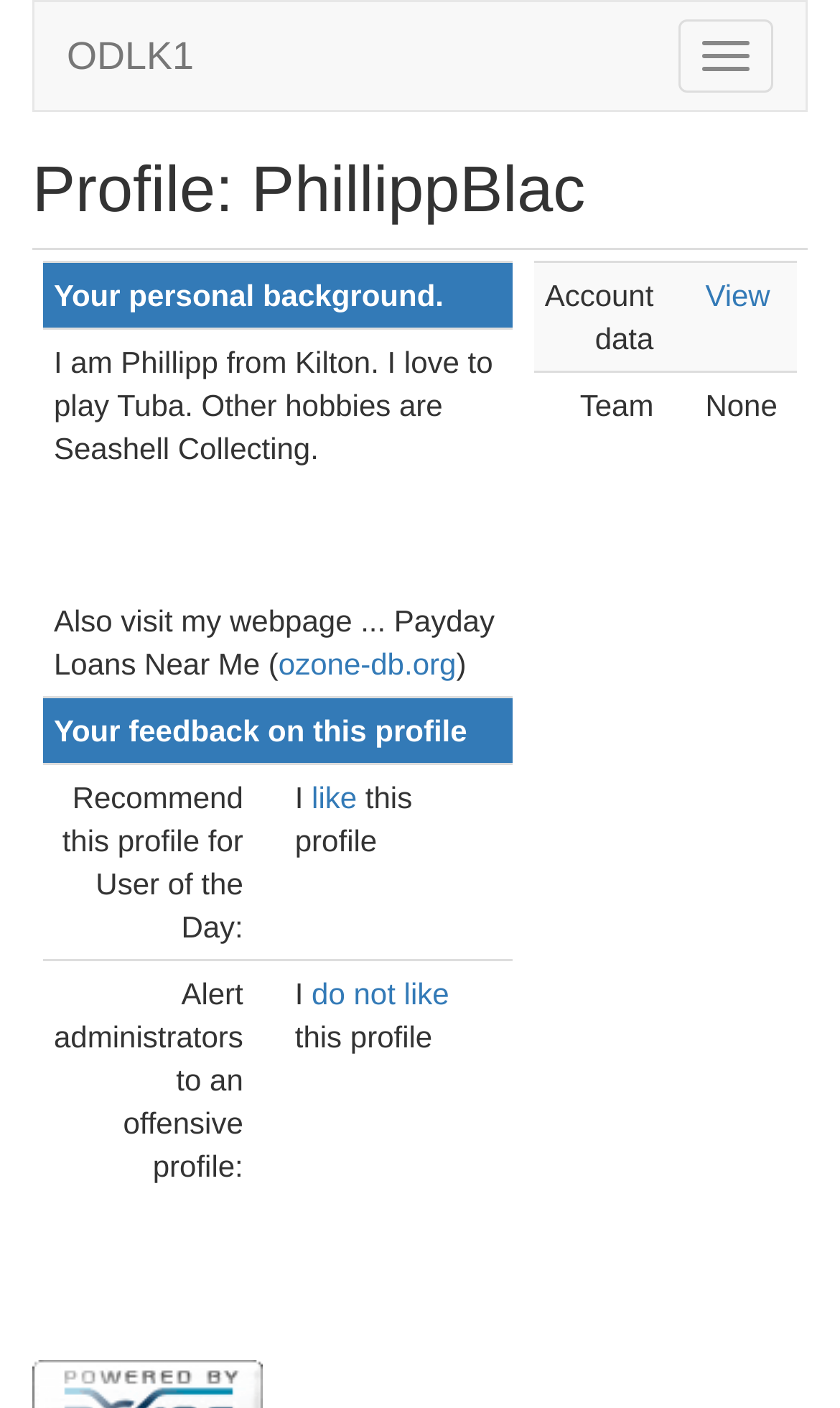What is the relationship between Phillipp and Kilton?
From the screenshot, supply a one-word or short-phrase answer.

Phillipp is from Kilton